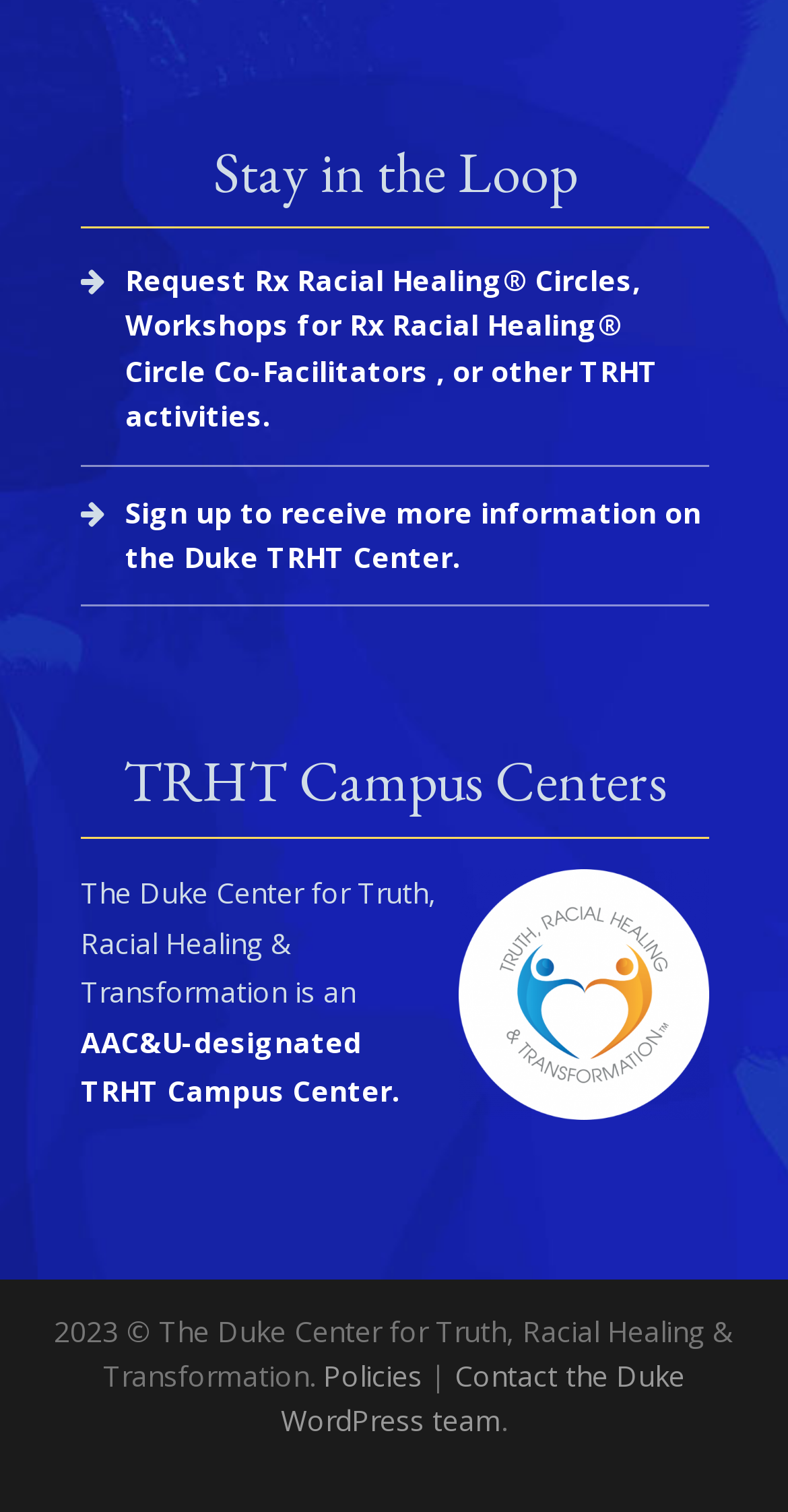What is the purpose of the link 'policies'?
Answer the question based on the image using a single word or a brief phrase.

To view policies